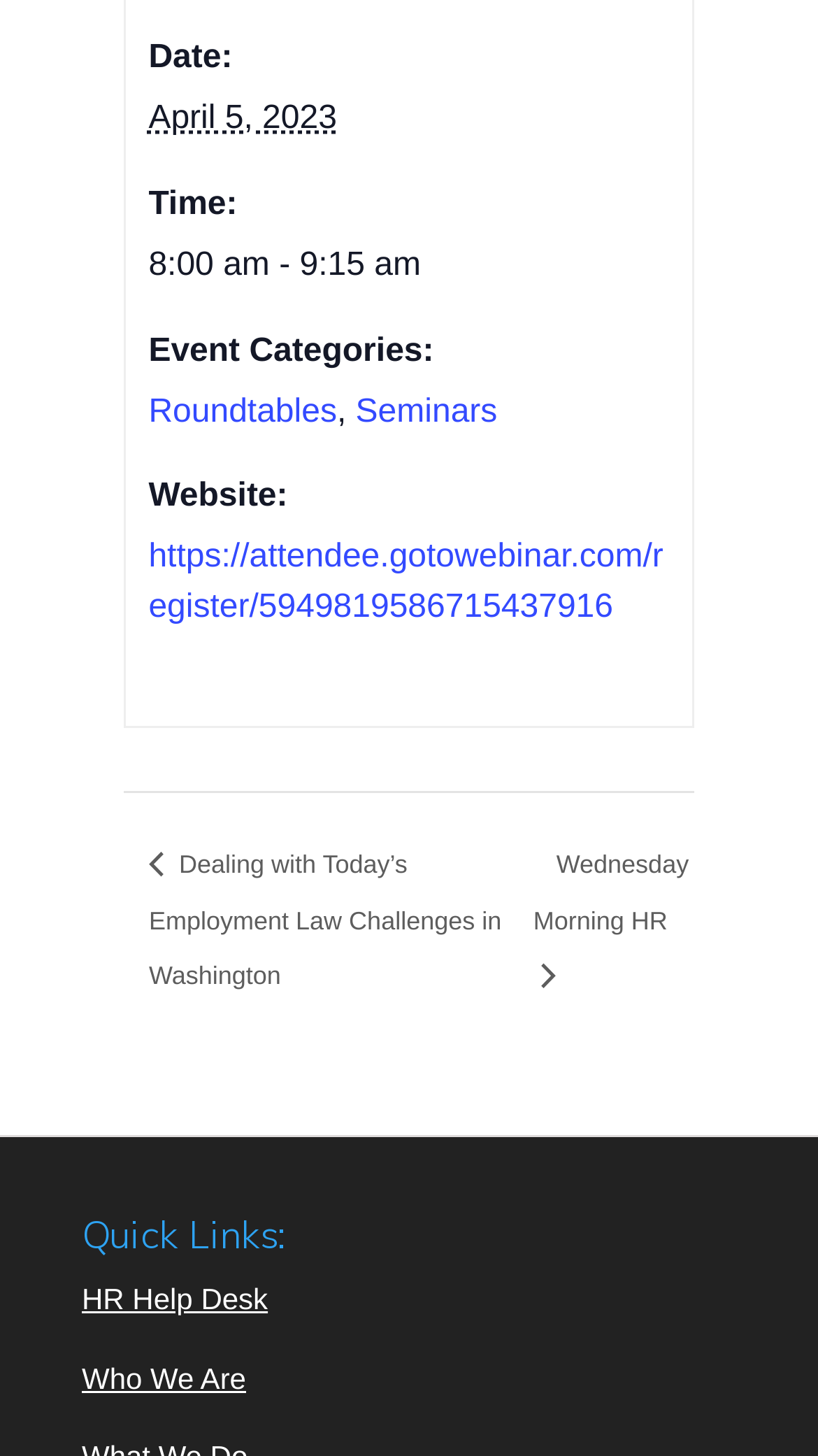What is the website for the event registration?
Please answer the question as detailed as possible based on the image.

The website for the event registration can be found in the description list, where it is specified as a link with the URL 'https://attendee.gotowebinar.com/register/5949819586715437916'.